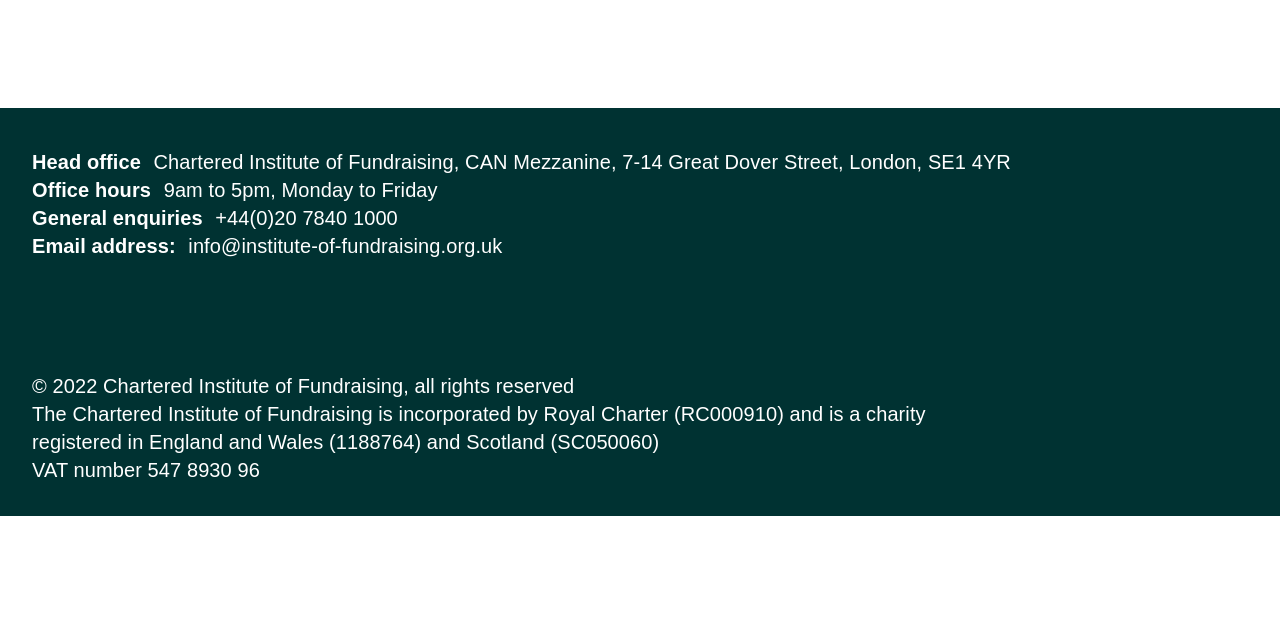Identify the bounding box of the UI component described as: "Privacy Policy".

None